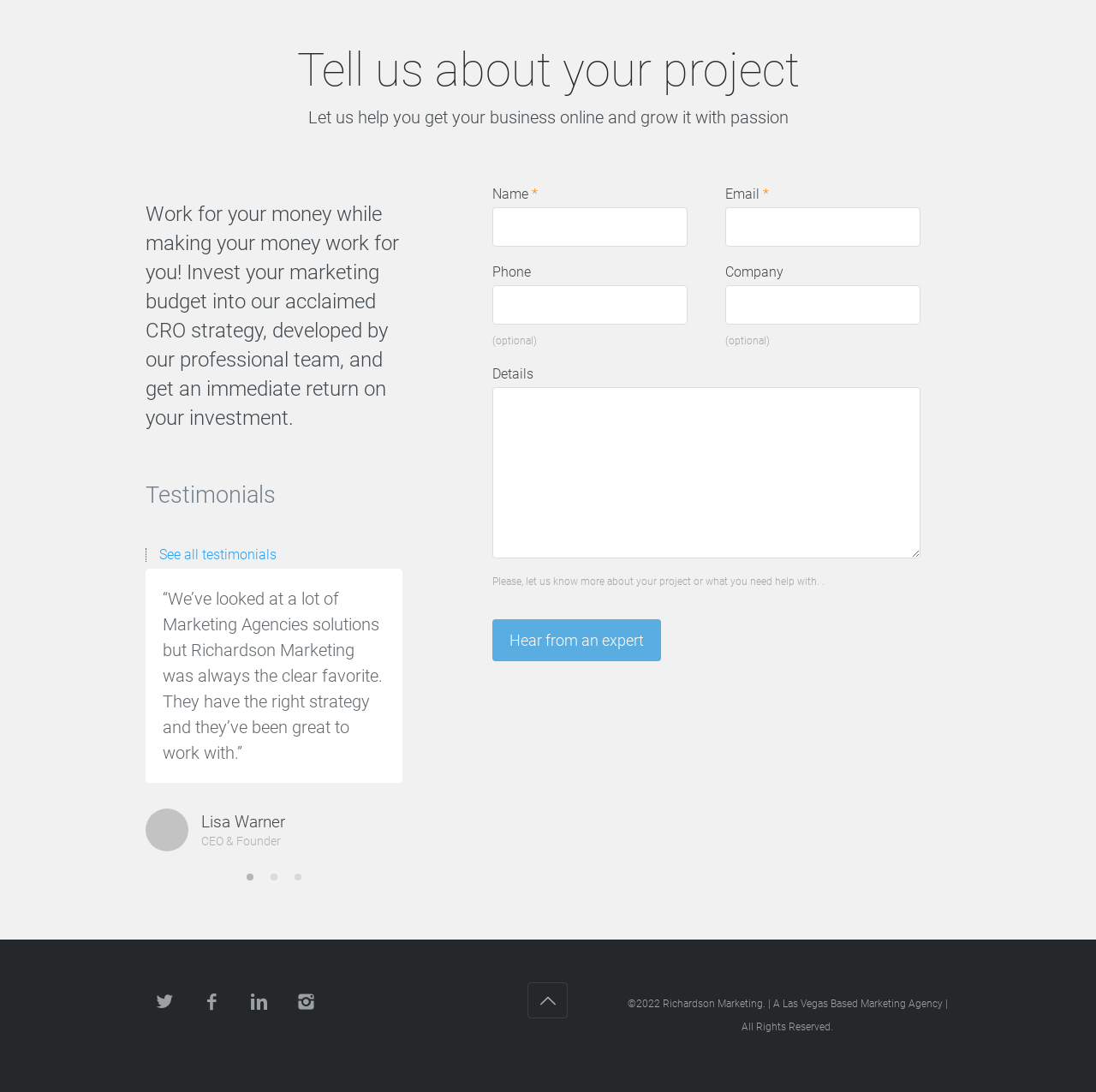Can you pinpoint the bounding box coordinates for the clickable element required for this instruction: "Click 'See all testimonials'"? The coordinates should be four float numbers between 0 and 1, i.e., [left, top, right, bottom].

[0.133, 0.502, 0.252, 0.514]